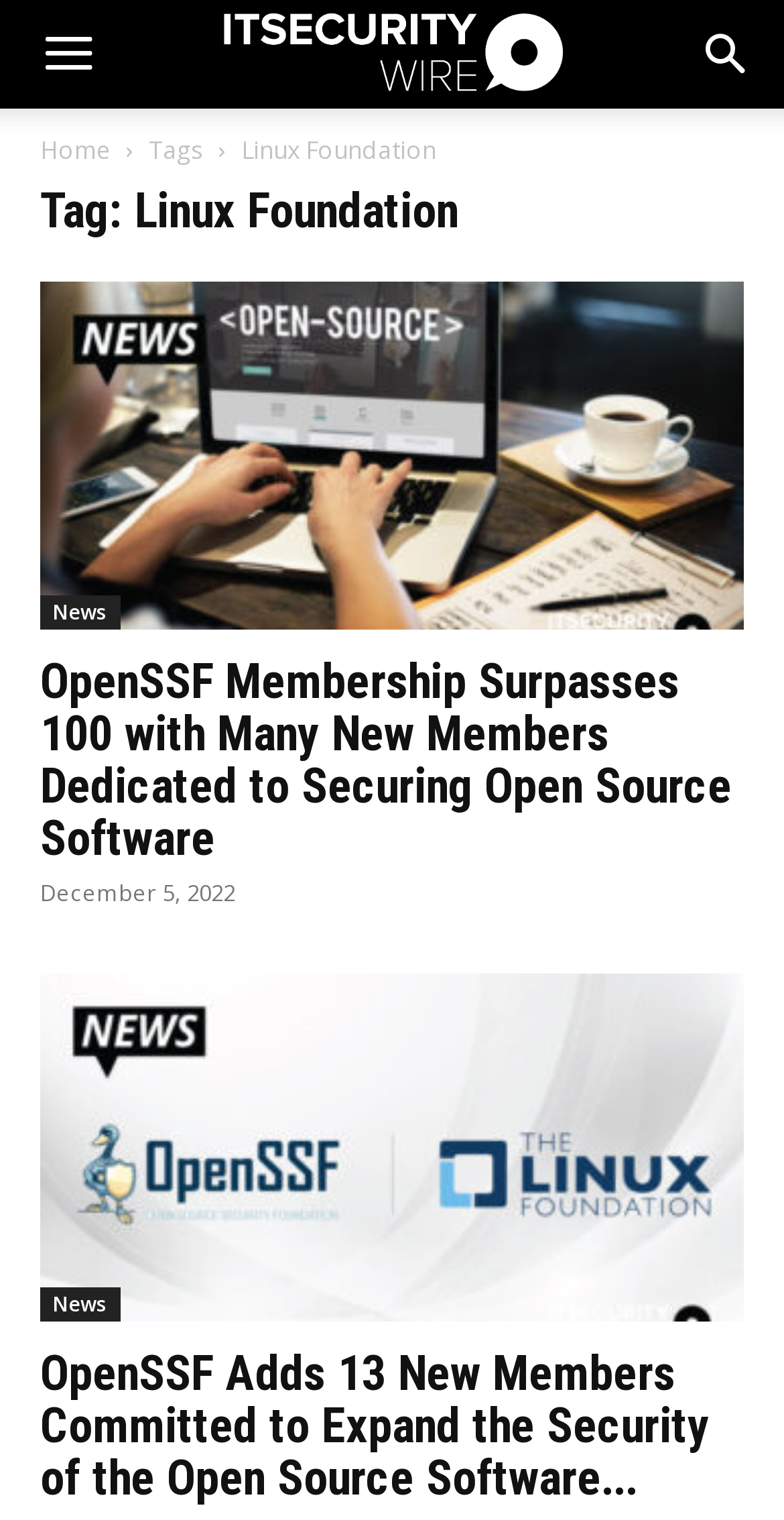Describe in detail what you see on the webpage.

The webpage is about the Linux Foundation Archives, specifically focused on ITSecurityWire. At the top right corner, there is a search button. On the top left, there is a mobile toggle button, accompanied by the ITSECURITYWIRE FAVCON image. Below this, there are three links: "Home", "Tags", and "Linux Foundation".

The main content of the webpage is divided into sections, each with a heading and a brief description. The first section has a heading "Tag: Linux Foundation" and contains a link to "OpenSSF" with an accompanying image. Below this, there is a link to "News".

The next section has a heading that describes OpenSSF membership surpassing 100, with many new members dedicated to securing open-source software. This section contains a link to the full article and a timestamp indicating the date "December 5, 2022".

The following section has a link to "OpenSSF" again, with an accompanying image. Below this, there is another link to "News". The final section has a heading that describes OpenSSF adding 13 new members committed to expanding the security of open-source software, with a link to the full article.

Throughout the webpage, there are a total of 5 links to "OpenSSF", 2 links to "News", and 1 link each to "Home" and "Tags". There are also 2 images of the OpenSSF logo.